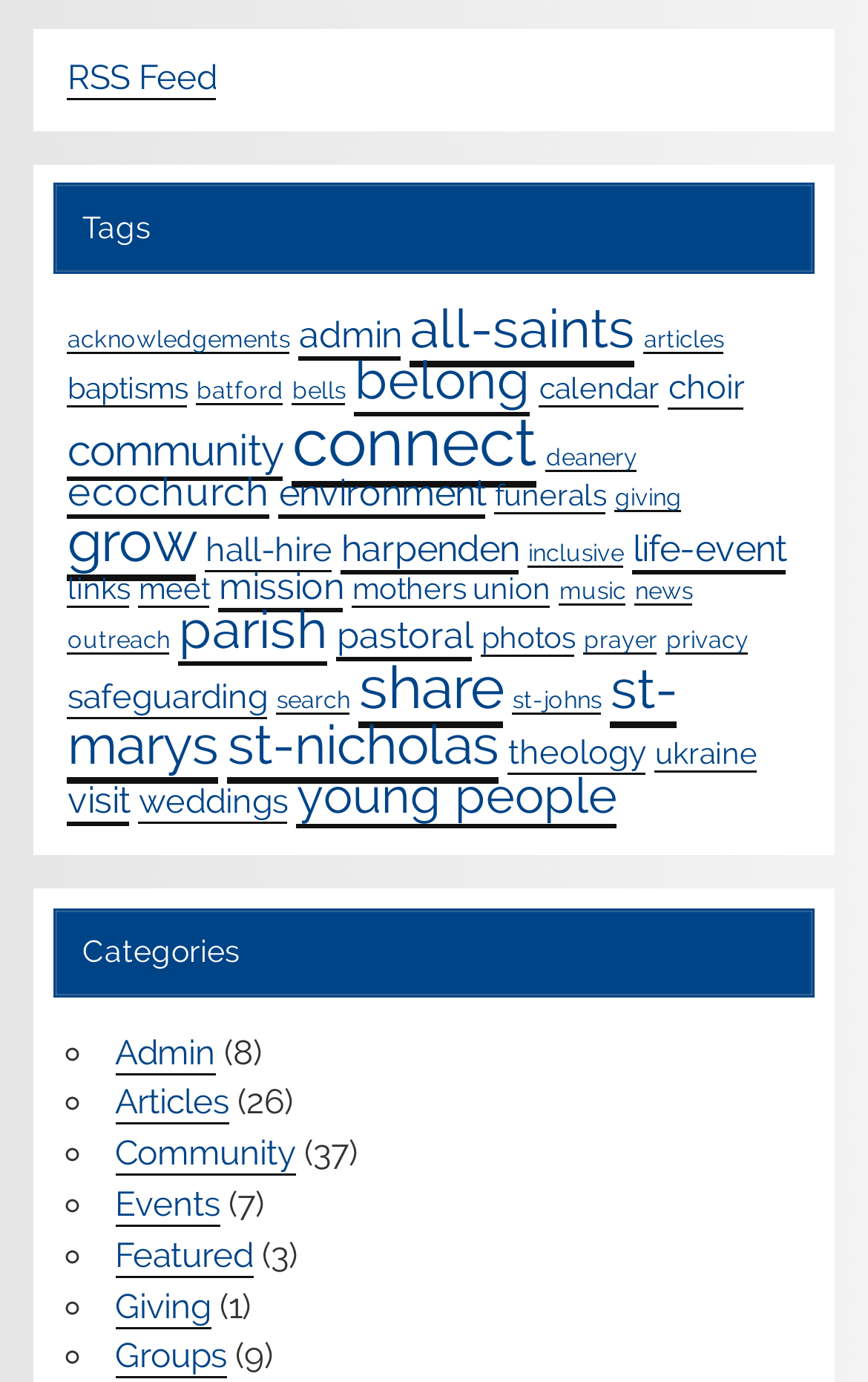Locate the bounding box coordinates of the area where you should click to accomplish the instruction: "View 'all-saints' category".

[0.473, 0.215, 0.732, 0.266]